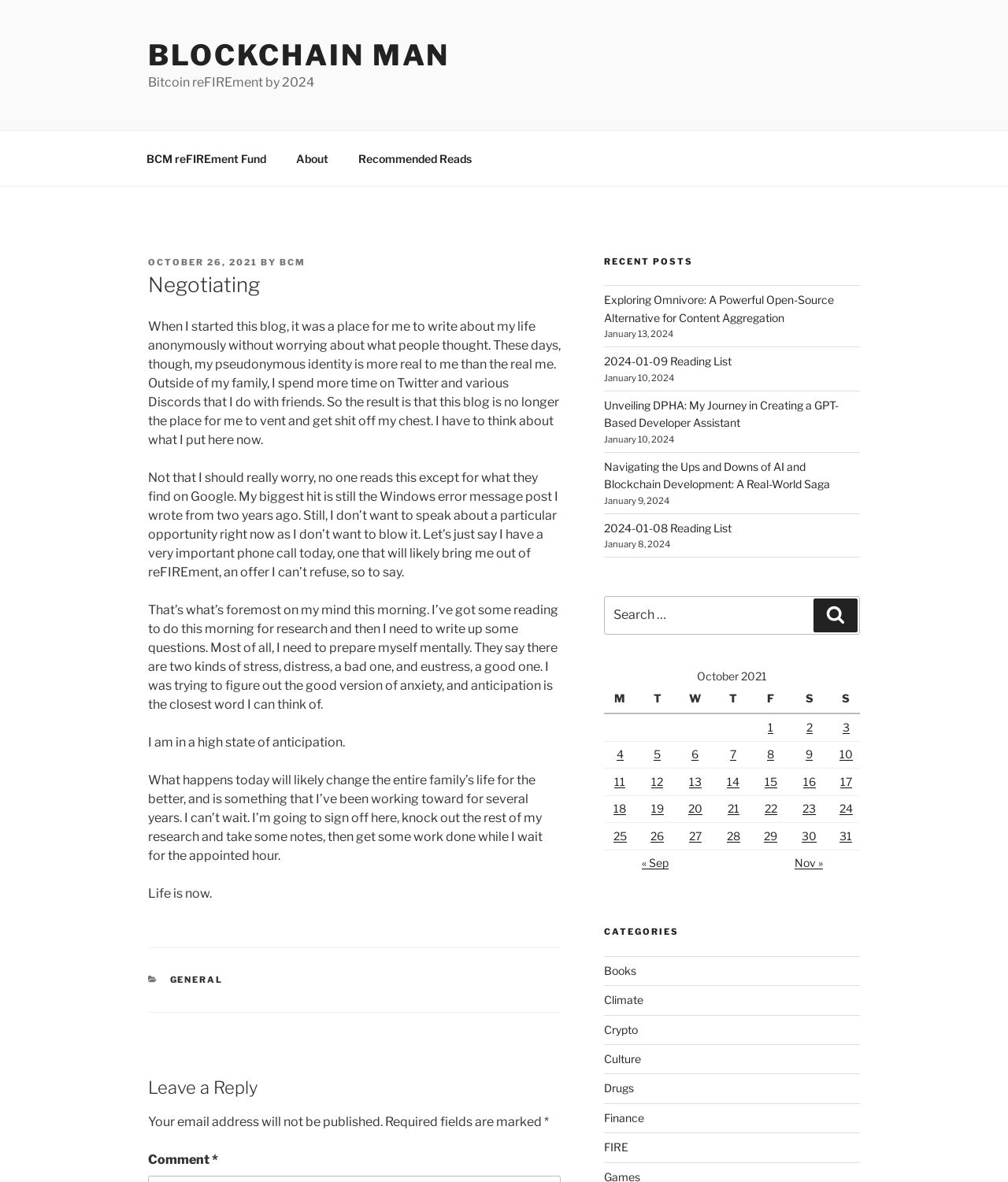Please specify the bounding box coordinates for the clickable region that will help you carry out the instruction: "Click the 'About' link".

None